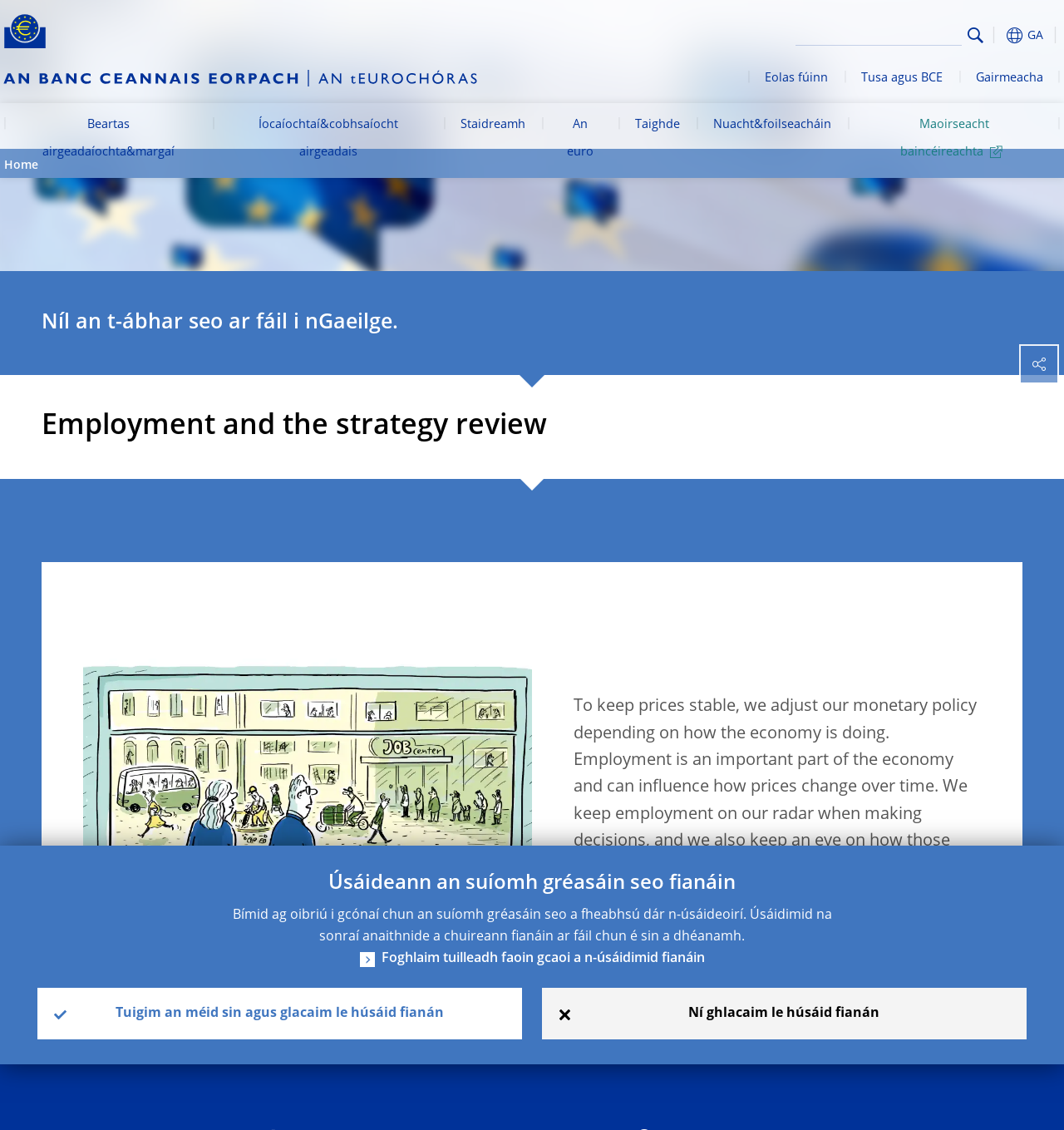Identify the bounding box of the UI element described as follows: "Home". Provide the coordinates as four float numbers in the range of 0 to 1 [left, top, right, bottom].

[0.004, 0.141, 0.036, 0.151]